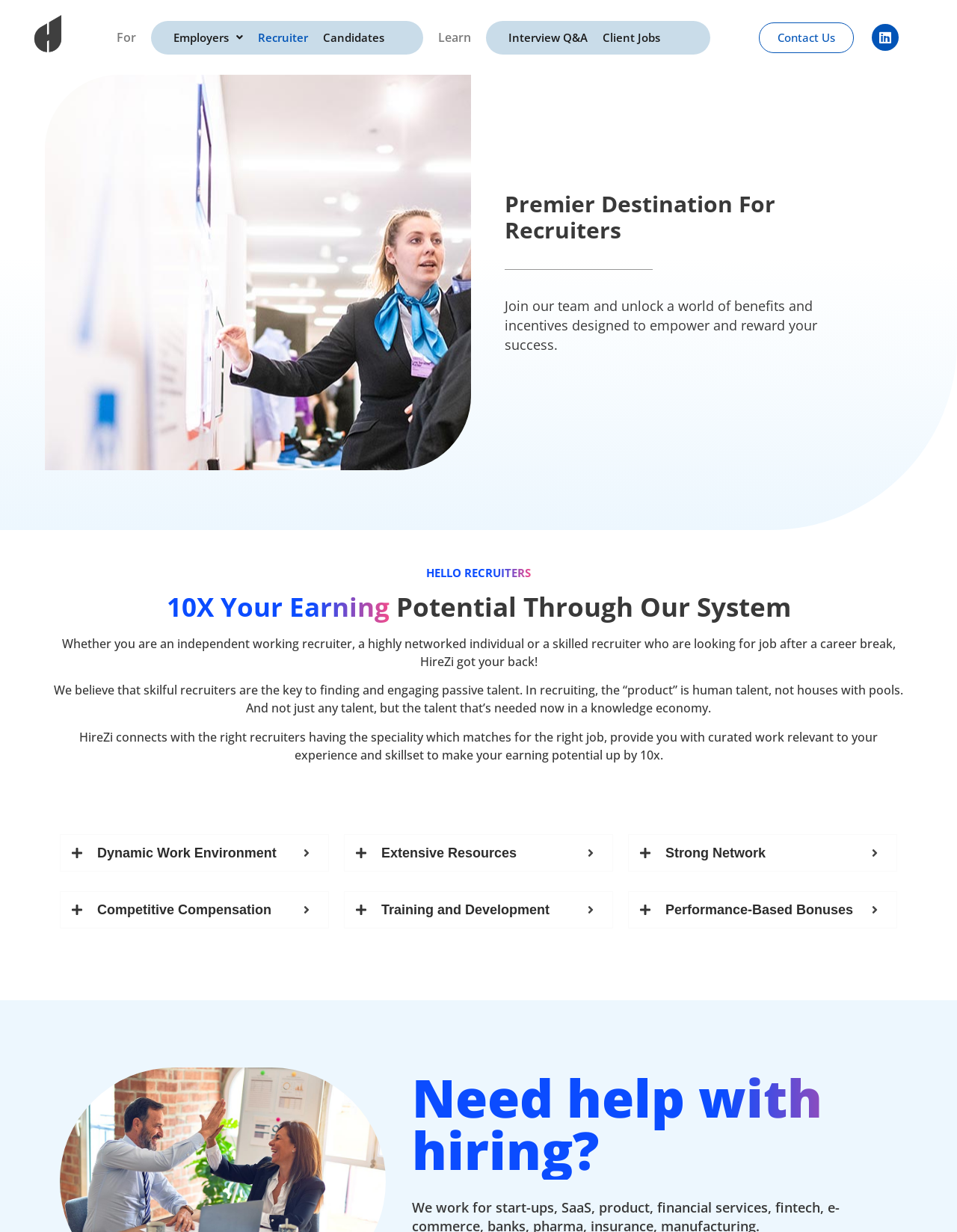Point out the bounding box coordinates of the section to click in order to follow this instruction: "Contact Us".

[0.793, 0.018, 0.892, 0.043]